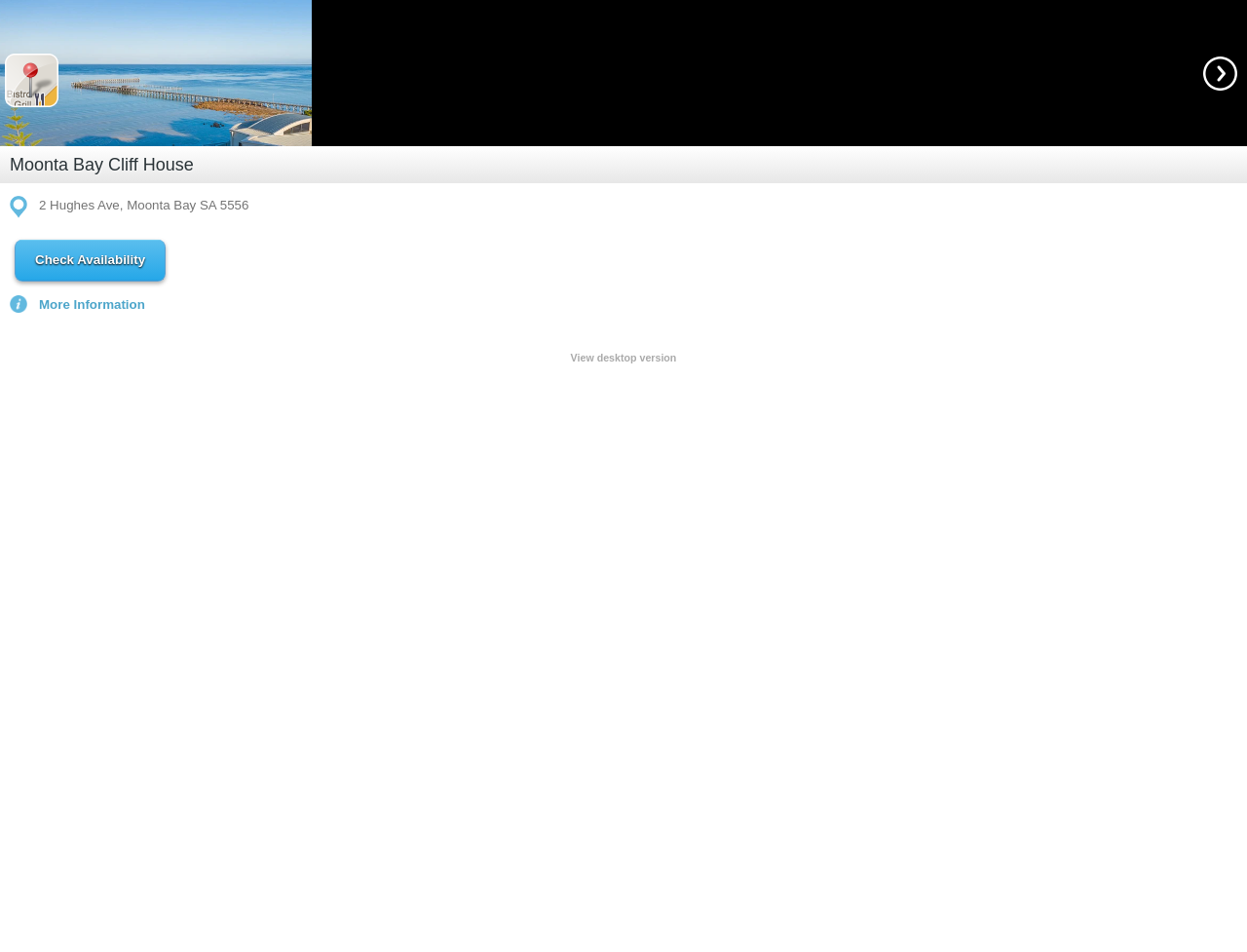Observe the image and answer the following question in detail: How many apartments are in Moonta Bay Cliff House?

I found the number of apartments by reading the static text element that describes Moonta Bay Cliff House as comprising 'four sea-front apartments'.